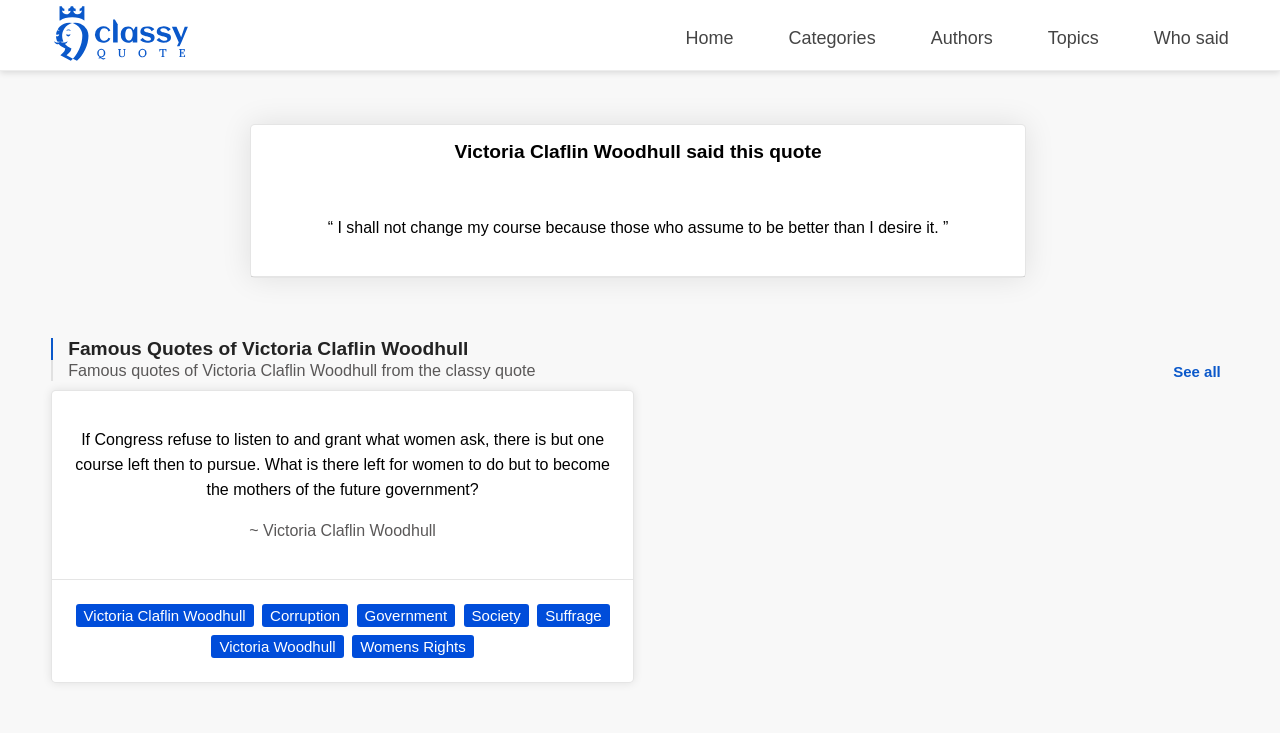Describe all visible elements and their arrangement on the webpage.

This webpage appears to be a quote page from ClassyQuote, featuring a quote by Victoria Claflin Woodhull. At the top left, there is a logo of Classy Quote. Below the logo, there are five navigation links: Home, Categories, Authors, Topics, and Who said. 

The main content of the page is a quote by Victoria Claflin Woodhull, which is centered on the page. The quote is enclosed in double quotation marks and reads, "I shall not change my course because those who assume to be better than I desire it." Above the quote, there is a heading that attributes the quote to Victoria Claflin Woodhull. 

Below the quote, there are two headings that provide more information about the quote and its author. The first heading reads "Famous Quotes of Victoria Claflin Woodhull," and the second heading reads "Famous quotes of Victoria Claflin Woodhull from the classy quote." To the right of these headings, there is a link to "See all" quotes. 

On the right side of the page, there is a list of related quotes and topics. The first link is a quote by Victoria Claflin Woodhull, followed by links to her name, and topics such as Corruption, Government, Society, Suffrage, Victoria Woodhull, and Women's Rights.